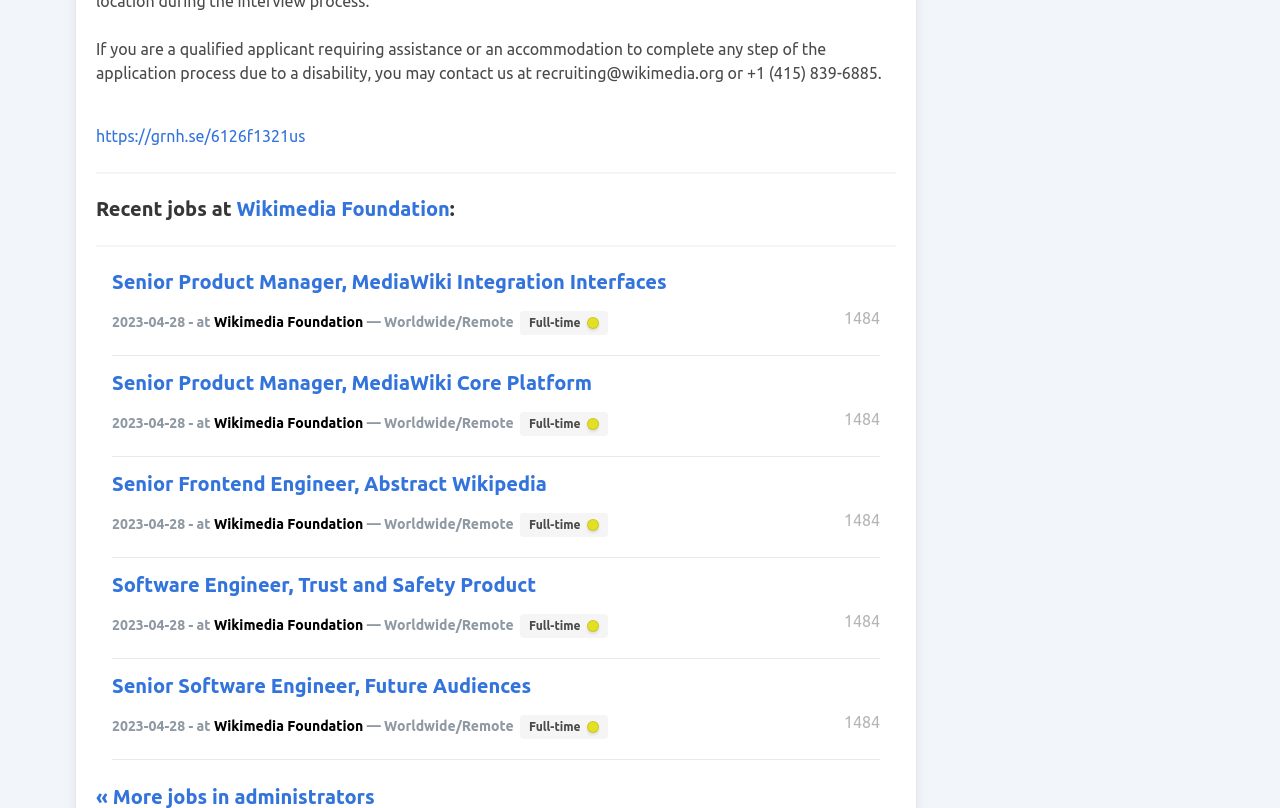What is the type of employment for the job postings? From the image, respond with a single word or brief phrase.

Full-time